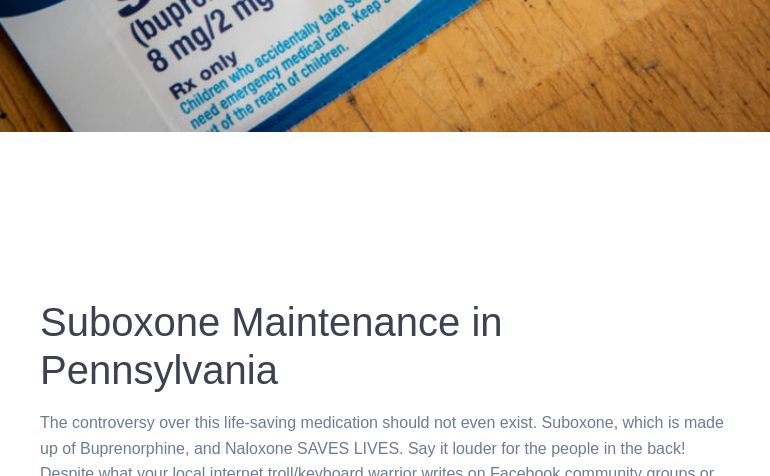What is the purpose of the image and text?
Answer the question in a detailed and comprehensive manner.

The caption states that the image and text together promote a message of advocacy for the benefits of Suboxone in addiction recovery efforts. This suggests that the purpose of the image and text is to raise awareness and support for the use of Suboxone in treating addiction.